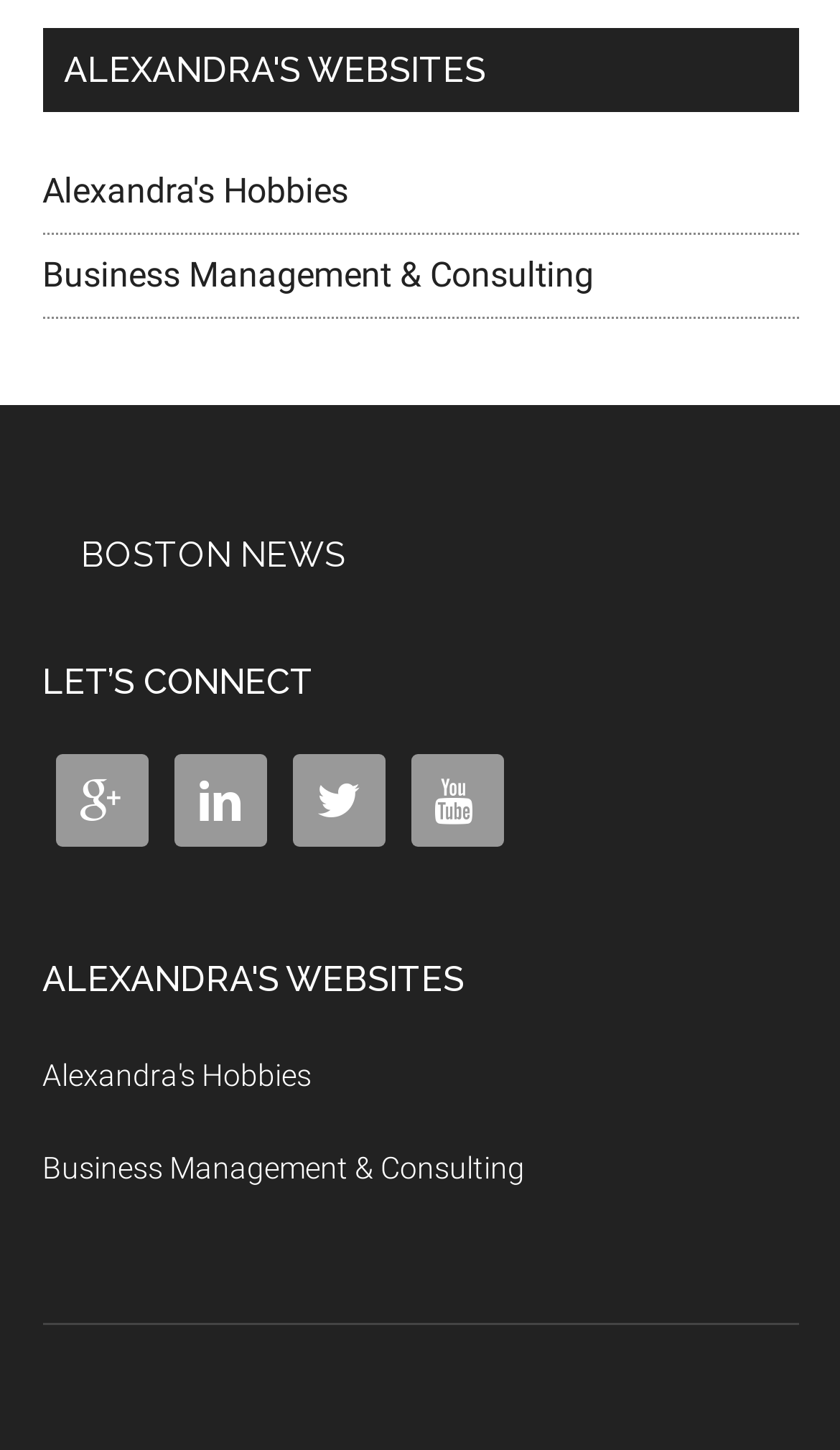Using the information in the image, give a detailed answer to the following question: How many headings are there on the webpage?

I found three headings on the webpage, which are 'ALEXANDRA'S WEBSITES', 'RSS BOSTON NEWS', and 'LET’S CONNECT'.